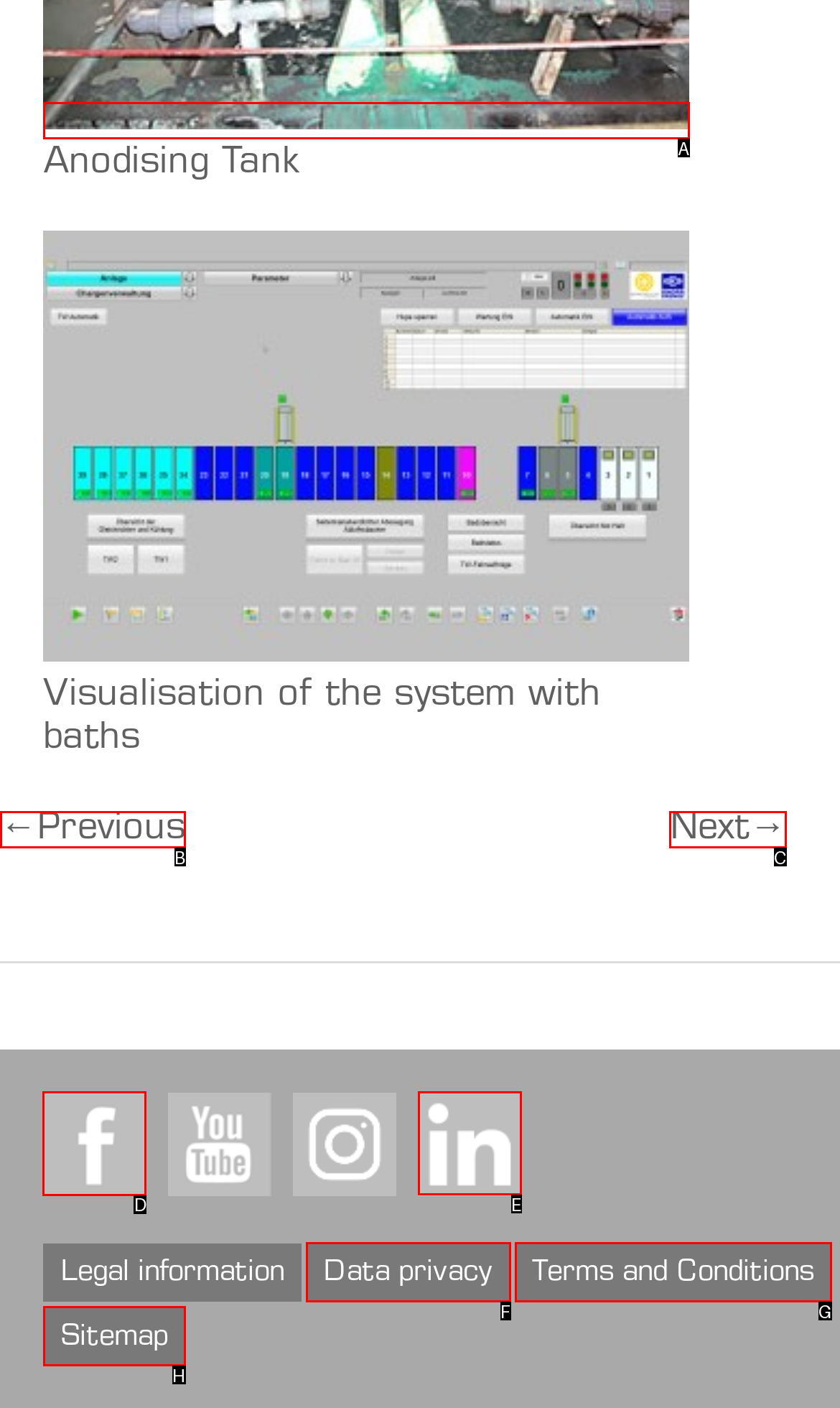Identify the letter of the UI element needed to carry out the task: Open Facebook page
Reply with the letter of the chosen option.

D